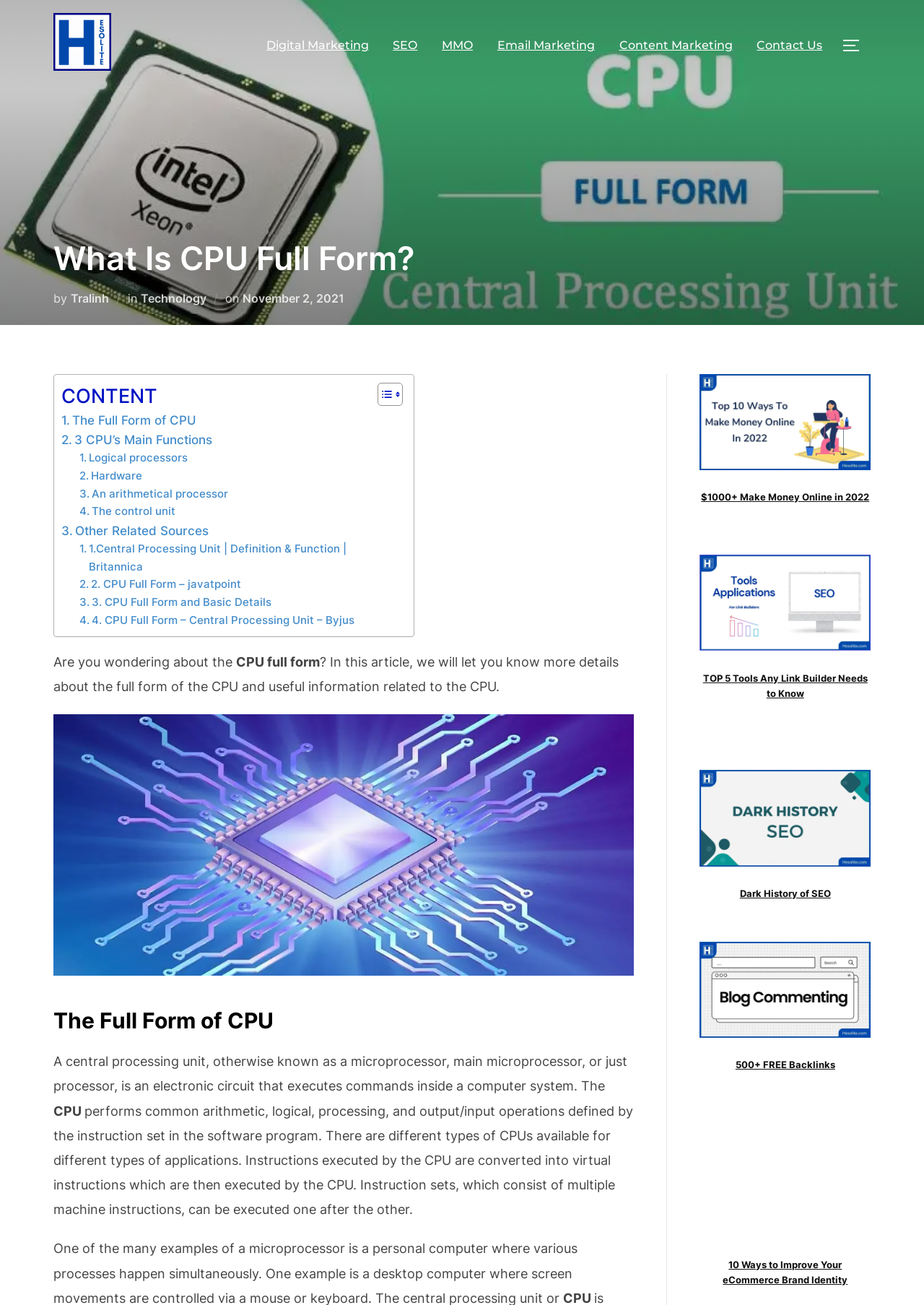Offer an in-depth caption of the entire webpage.

This webpage is about the CPU full form and its related information. At the top, there is a horizontal navigation menu with links to "Digital Marketing", "SEO", "MMO", "Email Marketing", "Content Marketing", and "Contact Us". Below the navigation menu, there is a button to toggle the sidebar and navigation.

On the left side, there is a sidebar with a heading "What Is CPU Full Form?" and a brief description of the article. The sidebar also contains a table of contents with links to different sections of the article, including "The Full Form of CPU", "3 CPU's Main Functions", "Logical processors", "Hardware", "An arithmetical processor", "The control unit", and "Other Related Sources".

The main content of the webpage is divided into several sections. The first section introduces the concept of CPU and its full form. There is a figure with an image related to CPU full form below the introduction. The second section explains the full form of CPU in detail, with a heading "The Full Form of CPU". This section contains a long paragraph of text explaining the functions of a CPU.

Throughout the webpage, there are several figures with images and captions related to making money online, SEO tools, and eCommerce brand identity. These figures are placed on the right side of the webpage, and they do not seem to be directly related to the main content about CPU full form.

At the bottom of the webpage, there are more links to related sources, including articles from Britannica, javatpoint, and Byjus. Overall, the webpage provides detailed information about the CPU full form and its related concepts, with additional resources and links to other related topics.